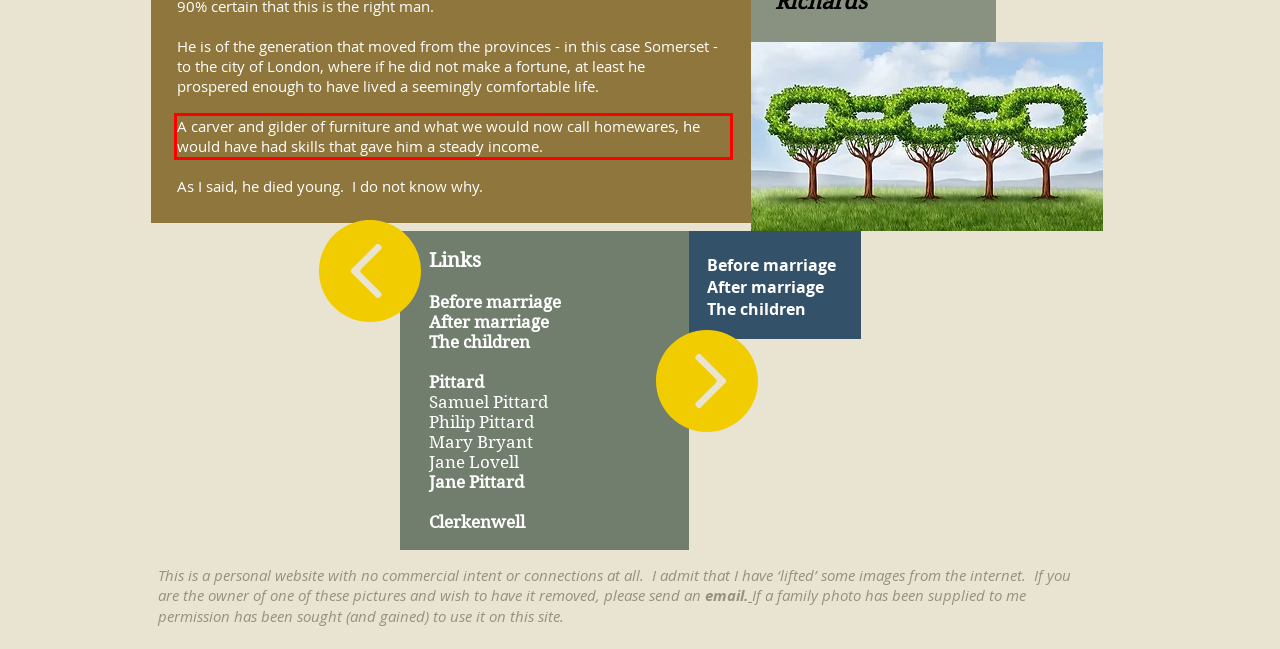You have a webpage screenshot with a red rectangle surrounding a UI element. Extract the text content from within this red bounding box.

A carver and gilder of furniture and what we would now call homewares, he would have had skills that gave him a steady income.